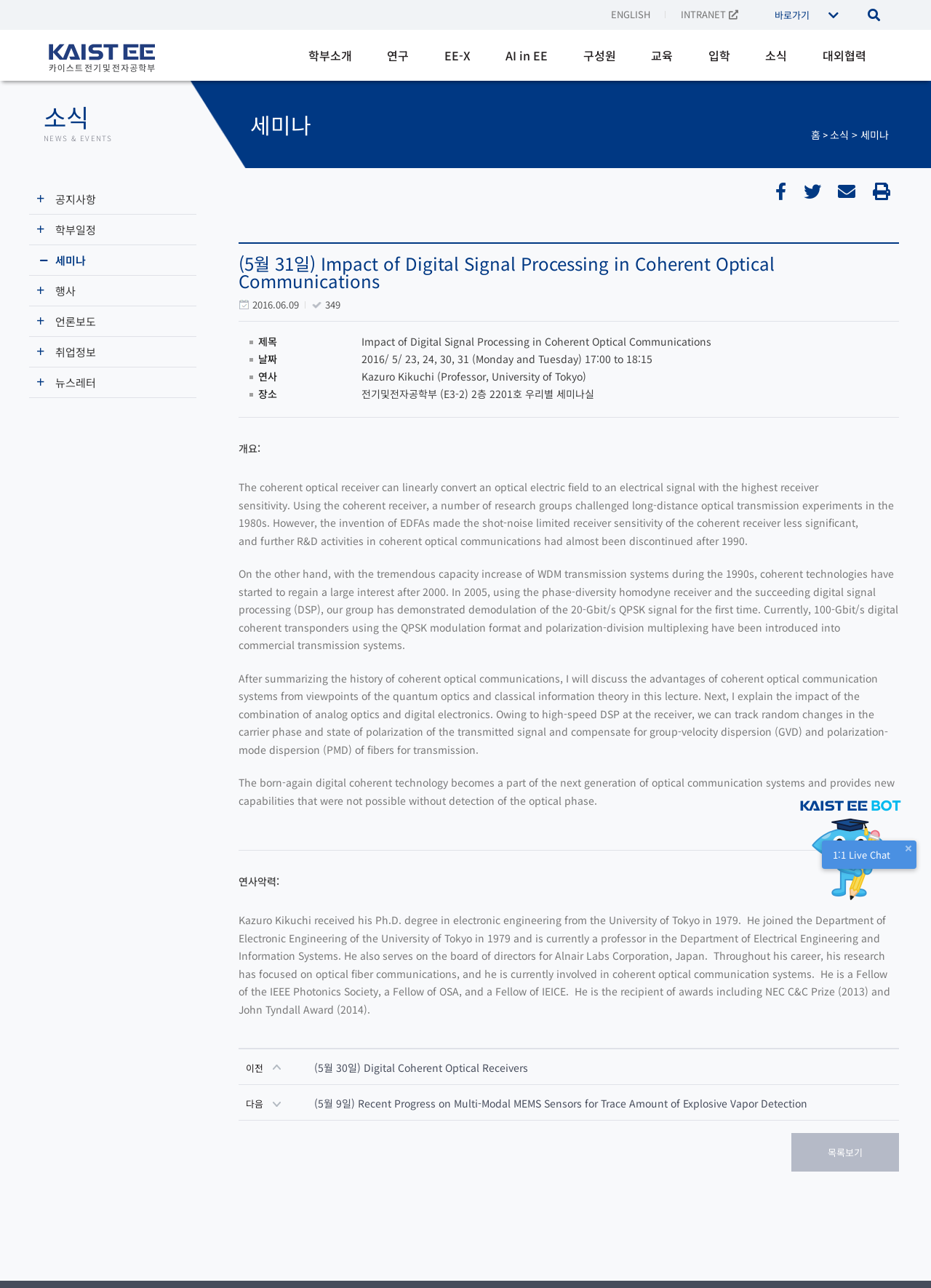Please give a one-word or short phrase response to the following question: 
What is the title of the seminar?

Impact of Digital Signal Processing in Coherent Optical Communications